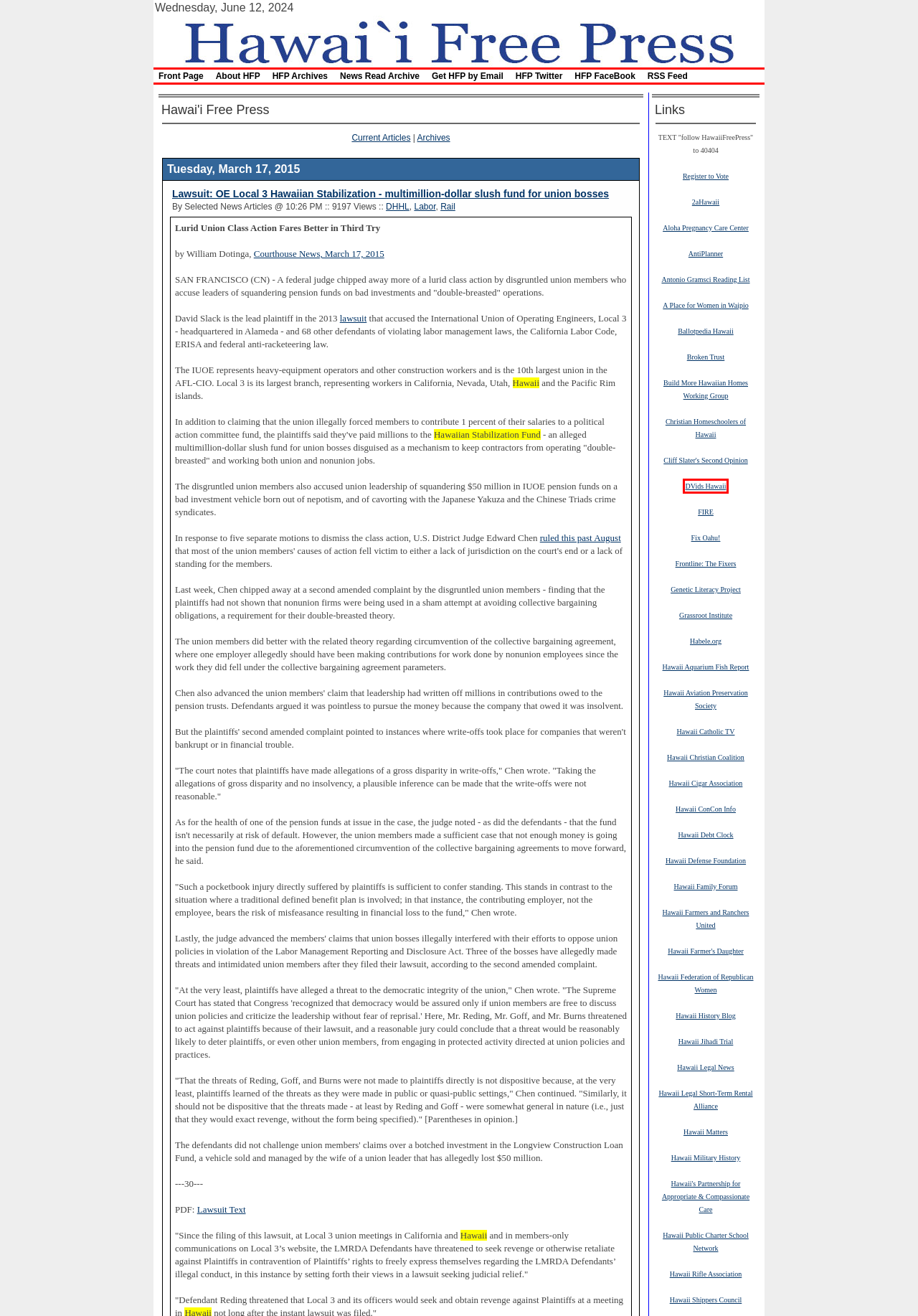Observe the provided screenshot of a webpage that has a red rectangle bounding box. Determine the webpage description that best matches the new webpage after clicking the element inside the red bounding box. Here are the candidates:
A. USA v. Shehadeh, Abdel Hameed :: The Investigative Project on Terrorism
B. Hawaii Cigar Association - Home
C. HAWAII RIFLE ASSOCIATION
D. Articles Main > DHHL
E. HAWAII AVIATION PRESERVATION SOC
F. DVIDS - Search - hawaii
G. Hawaii Catholic Television – Living Faith
H. Hawaii's Firearm, Shooting, and Hunting Community - 2aHawaii

F